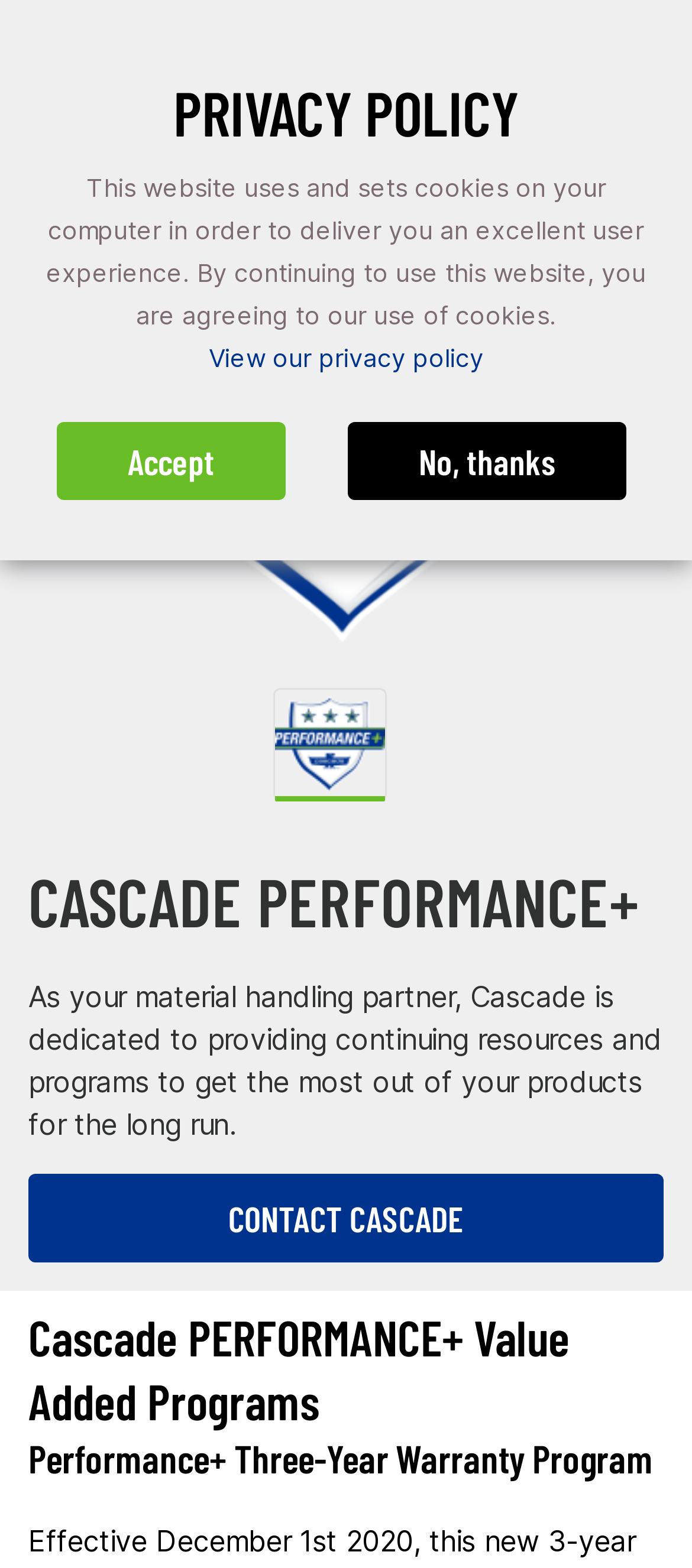Provide an in-depth caption for the contents of the webpage.

The webpage is titled "Cascade - Cascade Performance Plus" and appears to be the homepage of a company that provides material handling solutions. 

At the top of the page, there is a privacy policy alert dialog that spans the entire width of the page, with a heading "PRIVACY POLICY" and a paragraph of text explaining the use of cookies on the website. Below this, there are two buttons, "Accept" and "No, thanks", and another button "View our privacy policy" that is positioned slightly above the other two buttons.

To the top-left of the page, there is a link to "Skip to main content". Next to it, there is a heading indicating that the website is set to "United Kingdom (English)". 

The company's logo, "Cascade Logo", is displayed on the top-left of the page, with a menu toggle button to its right. 

Below the logo, there is a large heading "CASCADE PERFORMANCE+" followed by a paragraph of text describing the company's mission as a material handling partner. 

Further down, there is a link to "CONTACT CASCADE" and a section with two slides, each containing an image and a "Thumbnail" label. 

Finally, there are two headings, "Cascade PERFORMANCE+ Value Added Programs" and "Performance+ Three-Year Warranty Program", which appear to be related to the company's products or services.